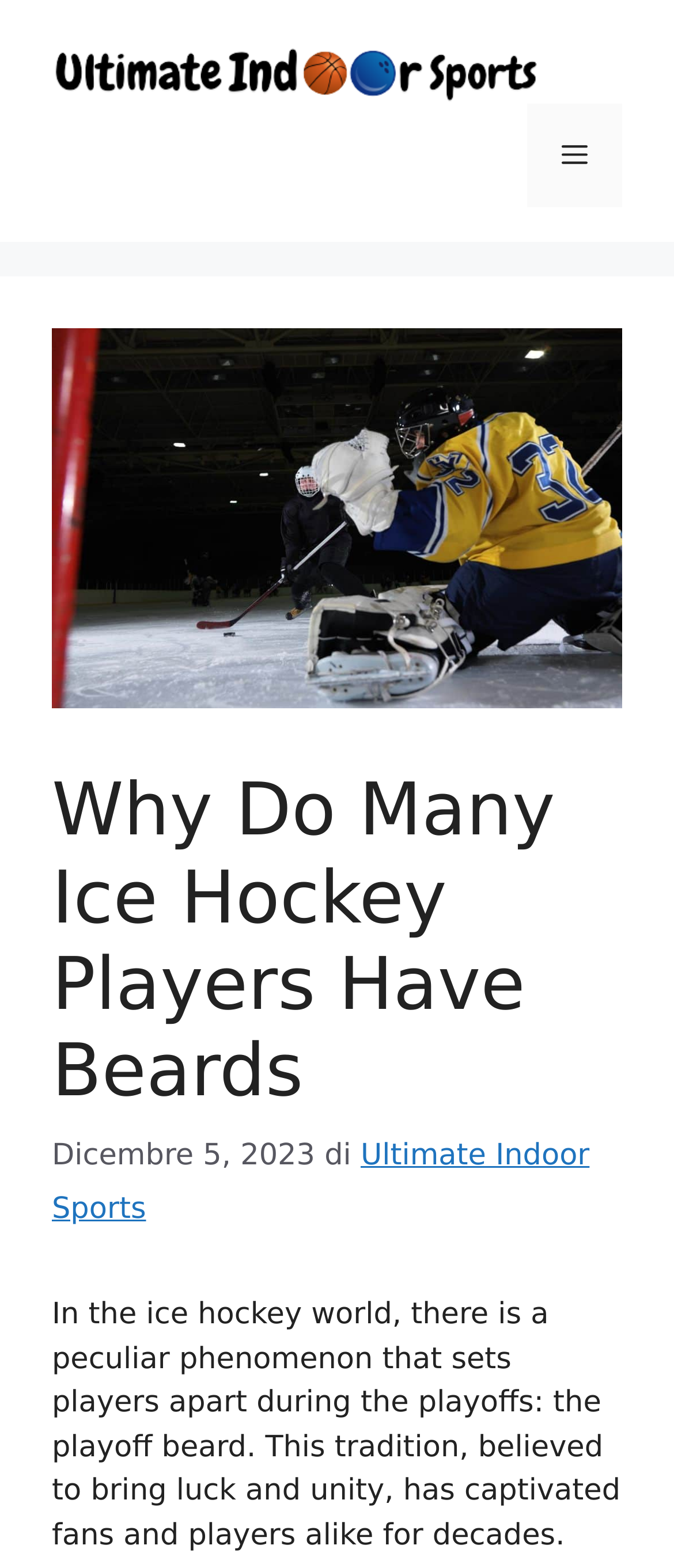Generate the main heading text from the webpage.

Why Do Many Ice Hockey Players Have Beards